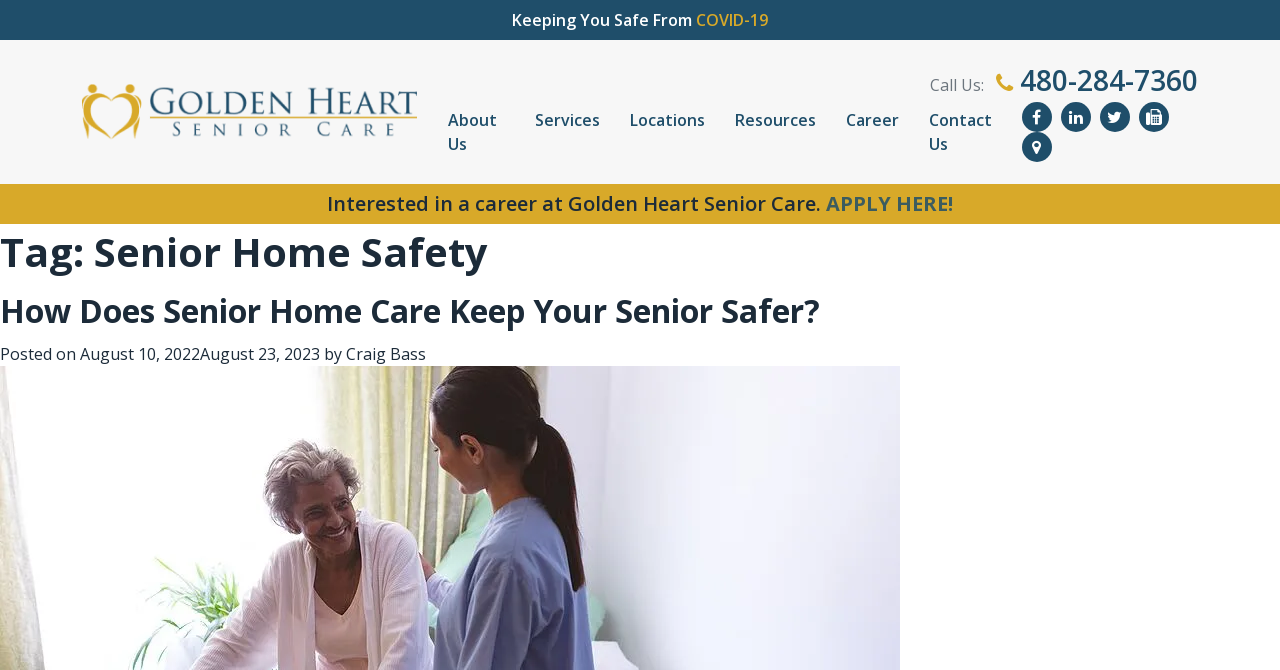What is the topic of the current article?
Answer the question with a detailed explanation, including all necessary information.

I determined the topic by examining the heading 'Tag: Senior Home Safety', which suggests that the current article is related to senior home safety.